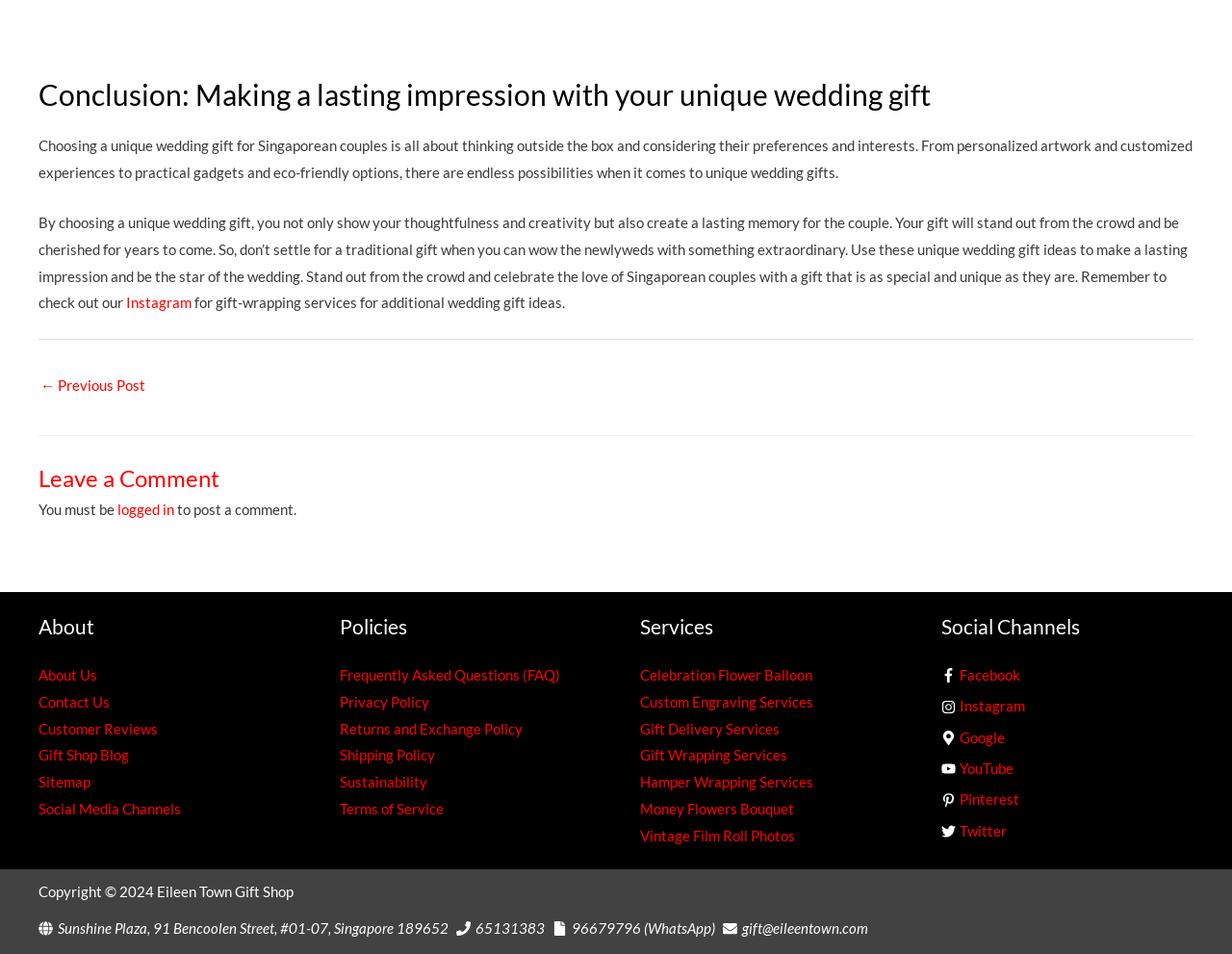Specify the bounding box coordinates of the area to click in order to follow the given instruction: "Click the 'About Us' link."

[0.031, 0.698, 0.079, 0.716]